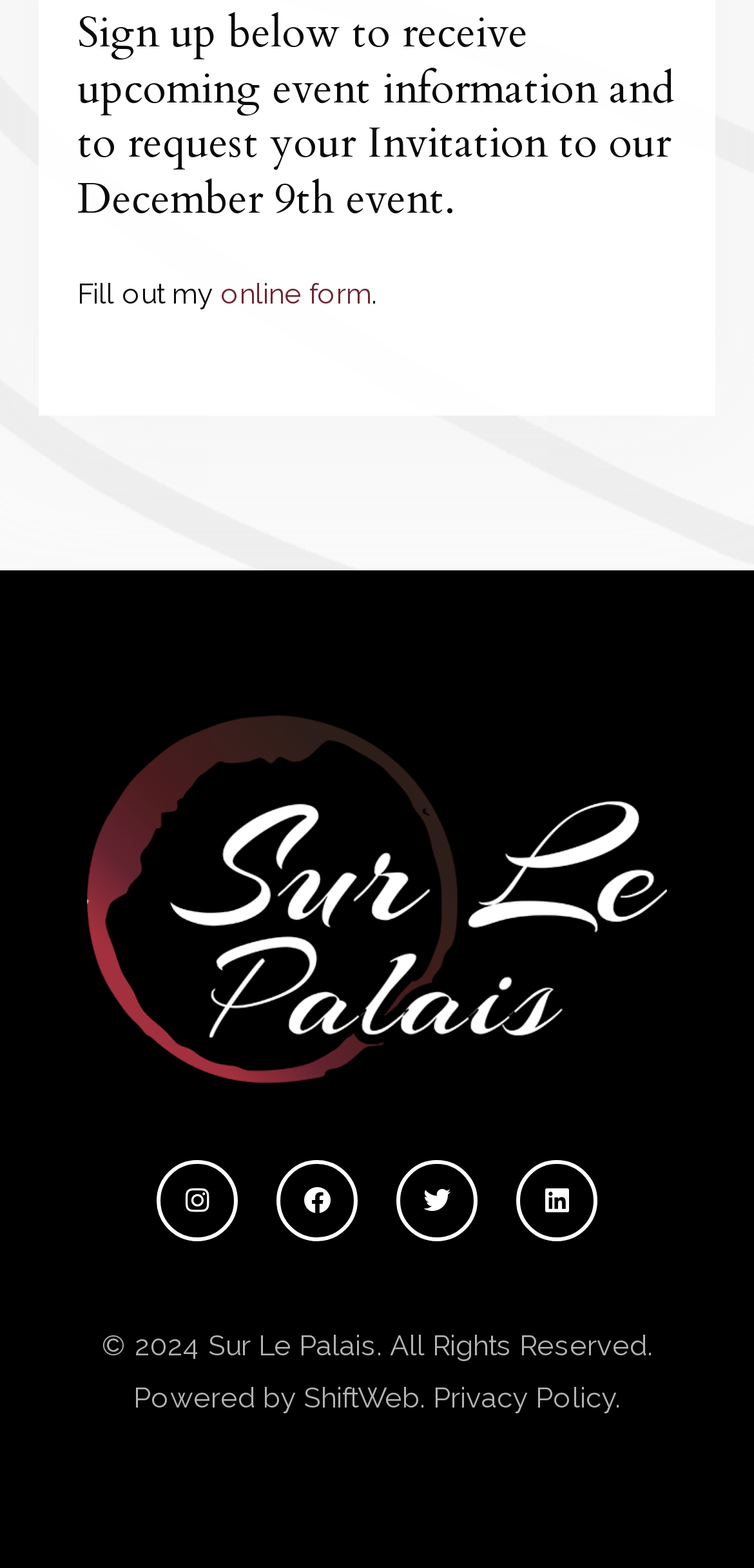What is the theme of the event mentioned?
Please give a detailed and thorough answer to the question, covering all relevant points.

The heading of the webpage mentions 'Sign up below to receive upcoming event information and to request your Invitation to our December 9th event', implying that the event is related to a specific date, December 9th.